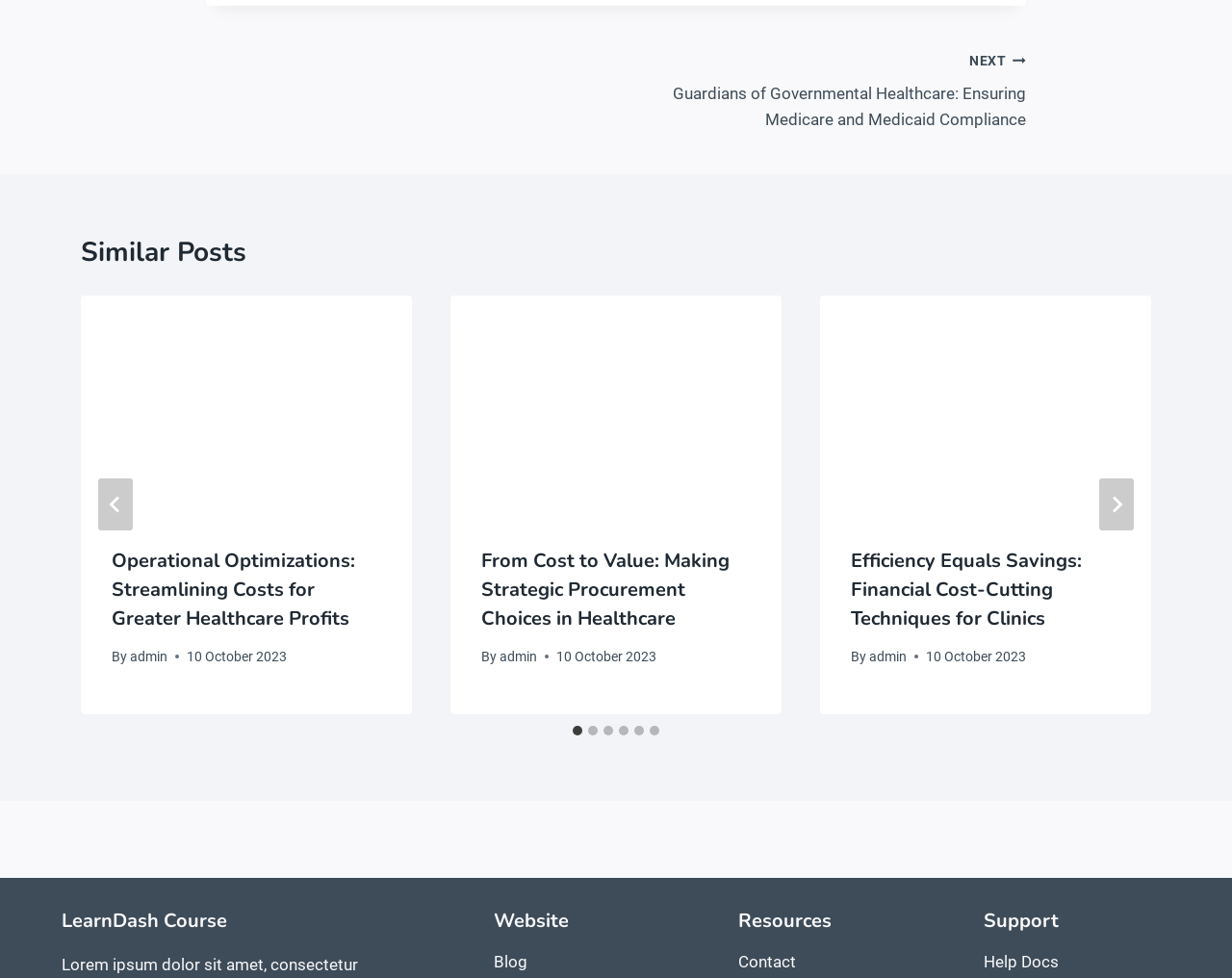Point out the bounding box coordinates of the section to click in order to follow this instruction: "Go to the last slide".

[0.08, 0.49, 0.108, 0.543]